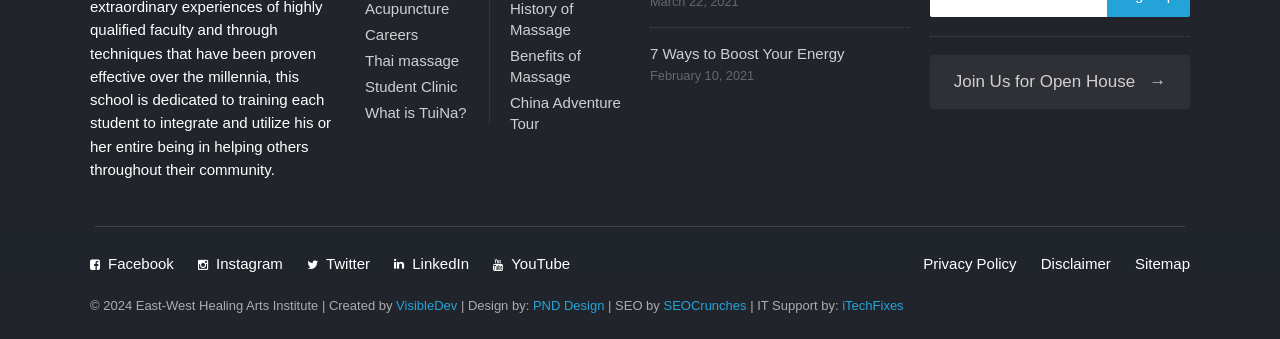Locate the bounding box coordinates of the area to click to fulfill this instruction: "Check out 7 Ways to Boost Your Energy". The bounding box should be presented as four float numbers between 0 and 1, in the order [left, top, right, bottom].

[0.508, 0.132, 0.66, 0.182]